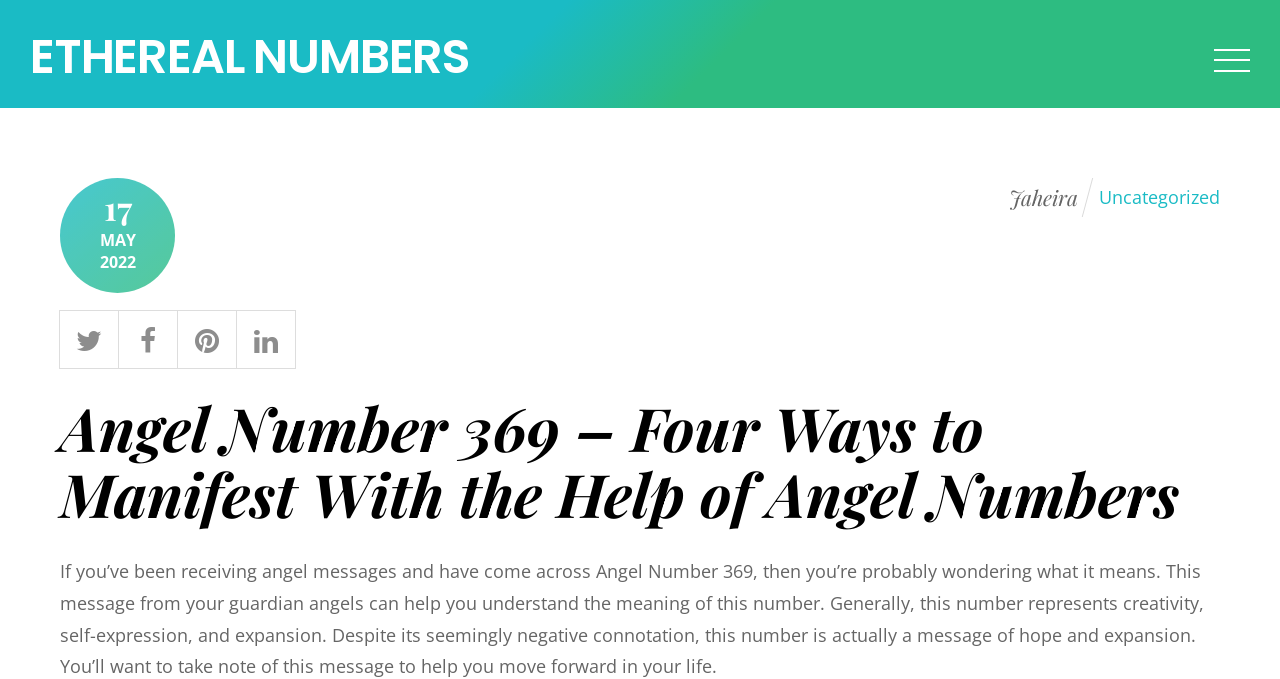Please specify the bounding box coordinates for the clickable region that will help you carry out the instruction: "go to Ethereal Numbers homepage".

[0.023, 0.034, 0.366, 0.133]